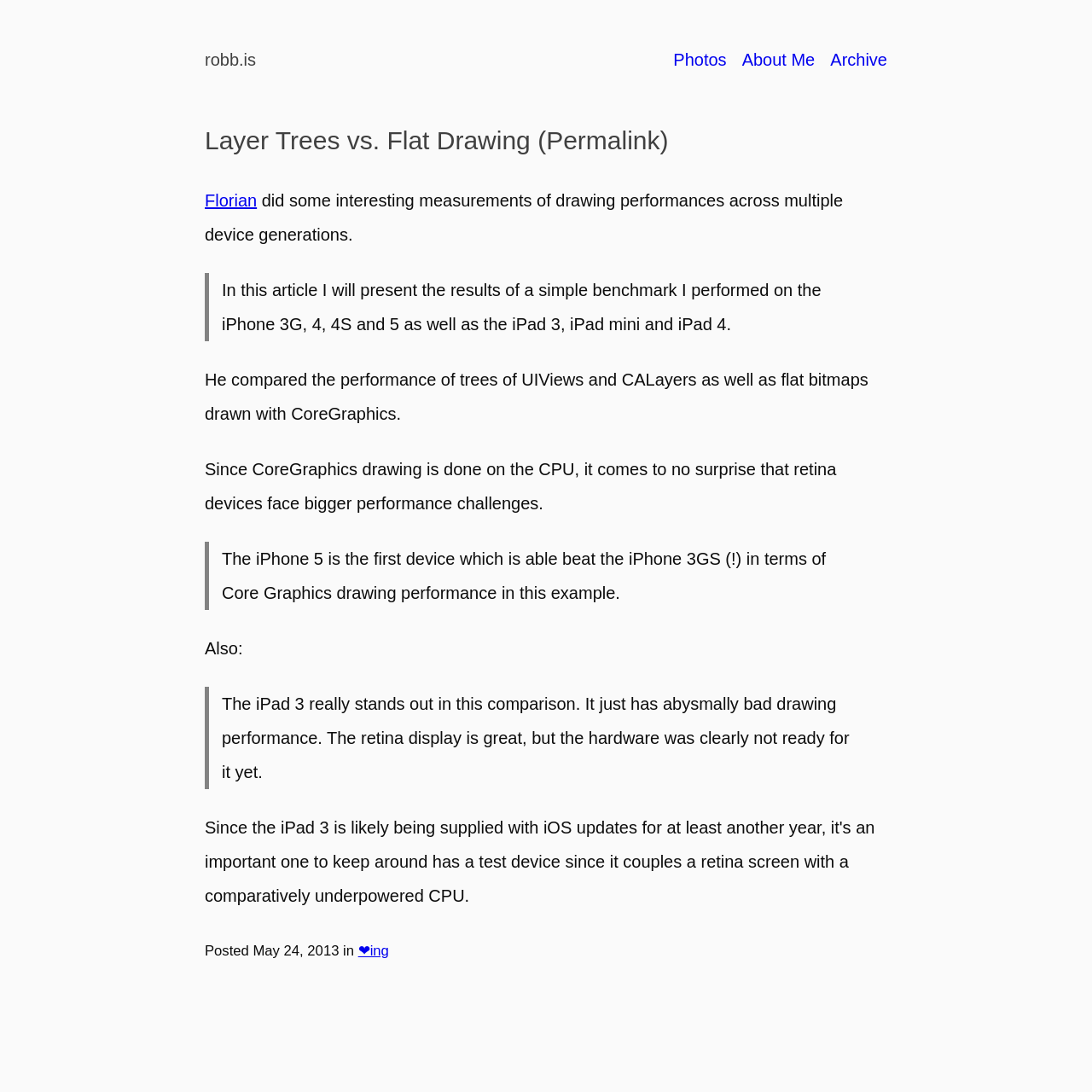What is the author of the article?
Using the information from the image, answer the question thoroughly.

The author of the article can be found by looking at the link 'Florian' which is located below the header of the article.